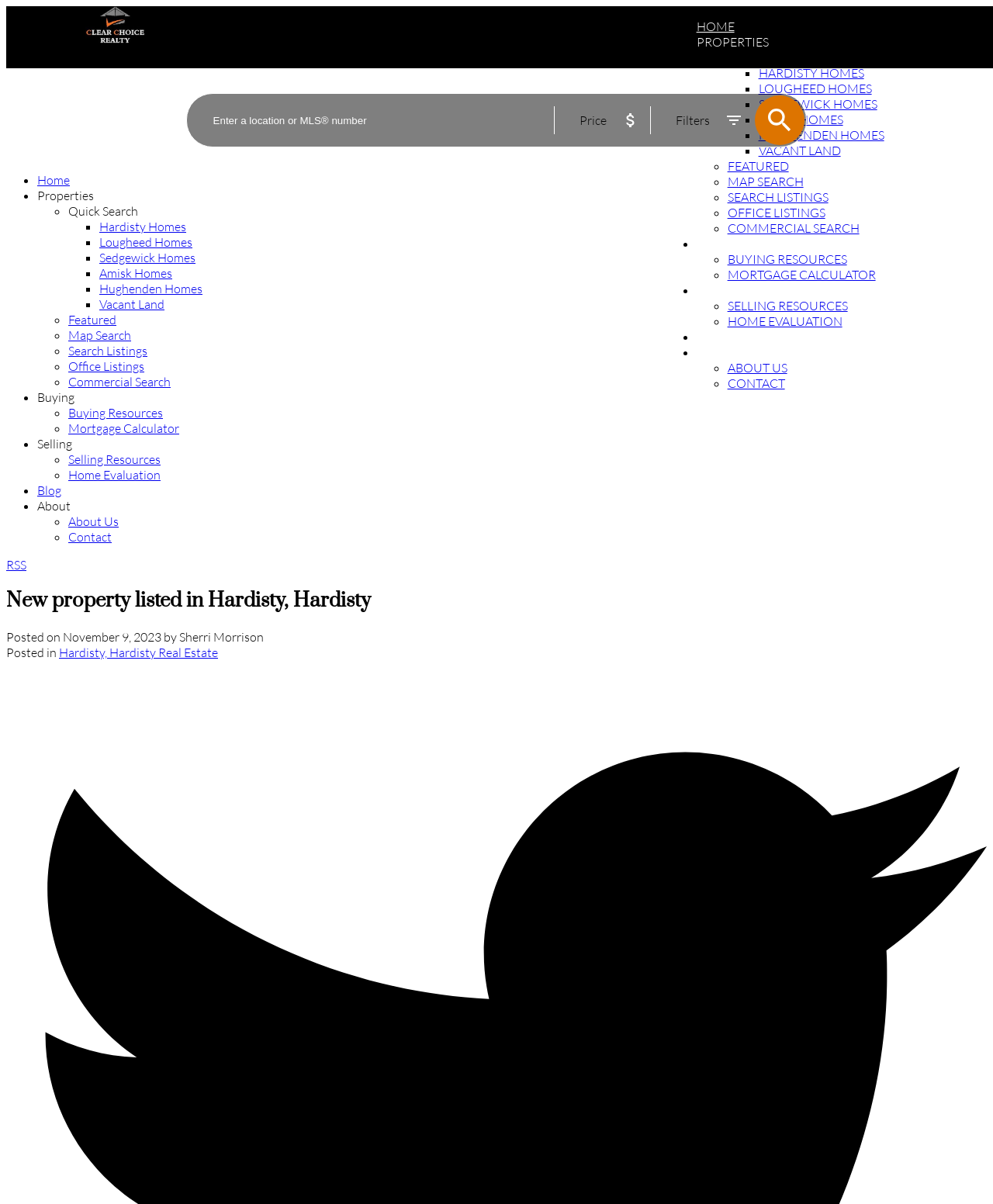Determine the bounding box coordinates of the UI element that matches the following description: "About Us Contact". The coordinates should be four float numbers between 0 and 1 in the format [left, top, right, bottom].

[0.701, 0.299, 0.926, 0.325]